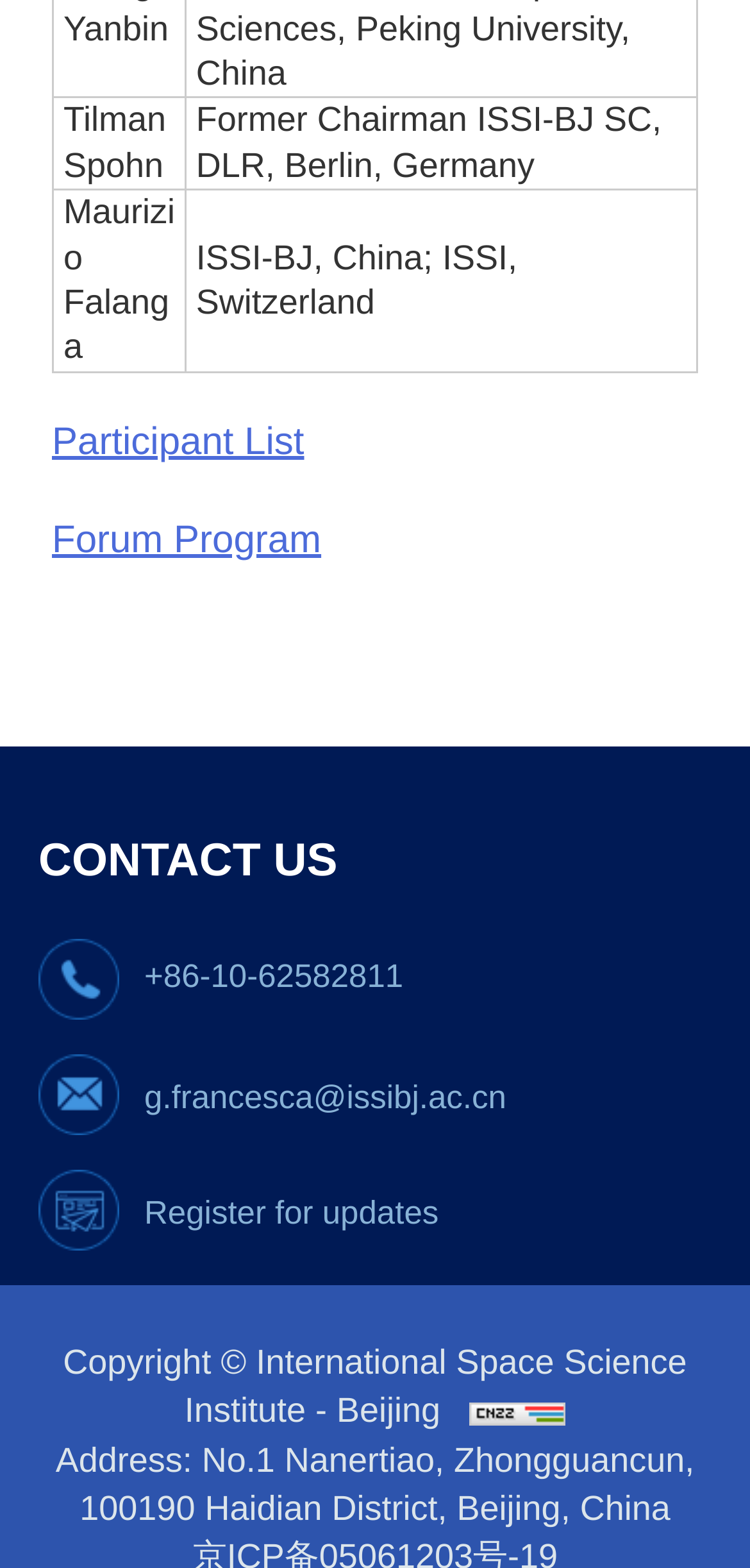What is the address of the International Space Science Institute?
Using the image as a reference, give a one-word or short phrase answer.

No.1 Nanertiao, Zhongguancun, 100190 Haidian District, Beijing, China